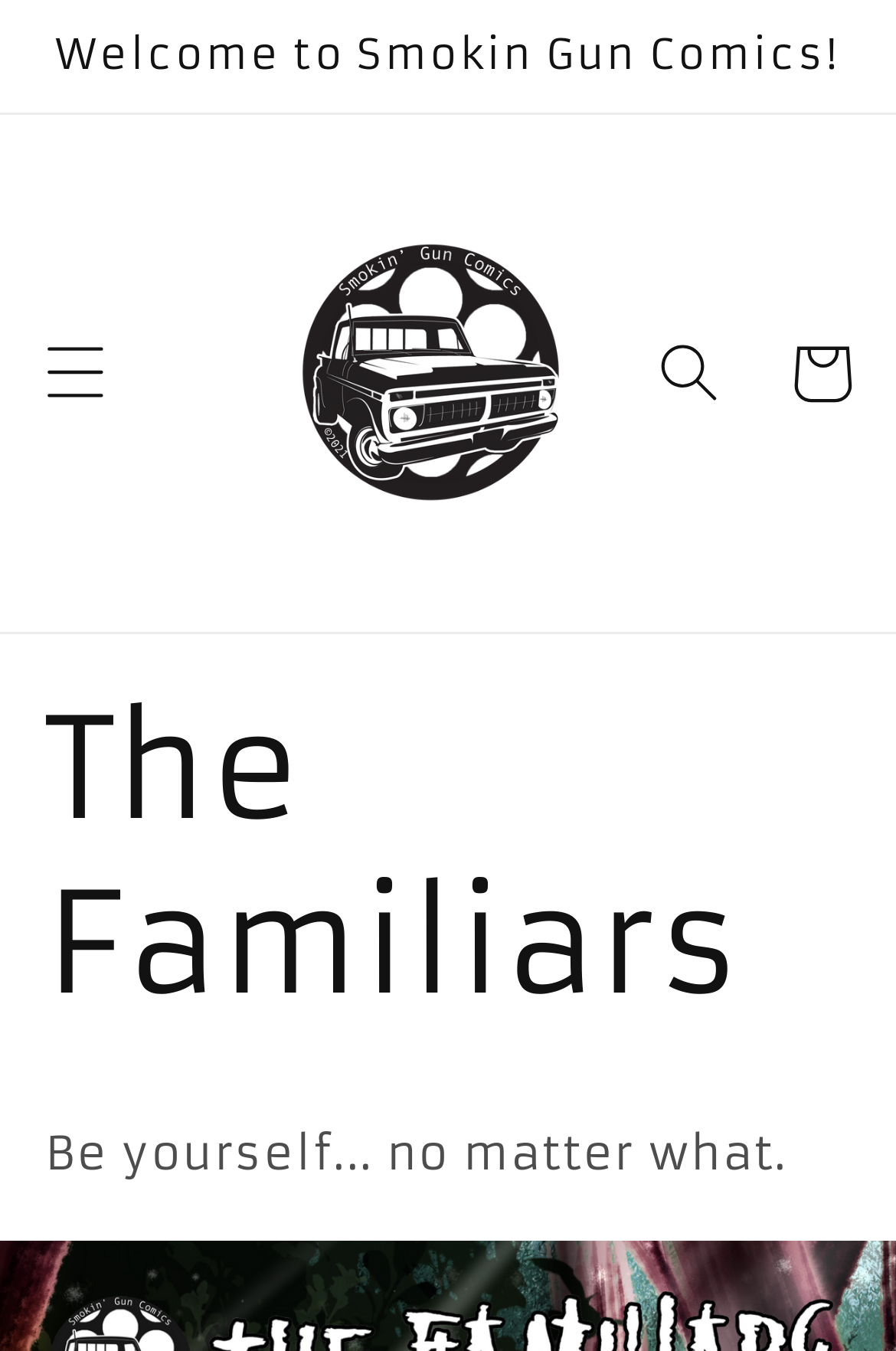What is the text on the top-left region?
Using the image, answer in one word or phrase.

Welcome to Smokin Gun Comics!